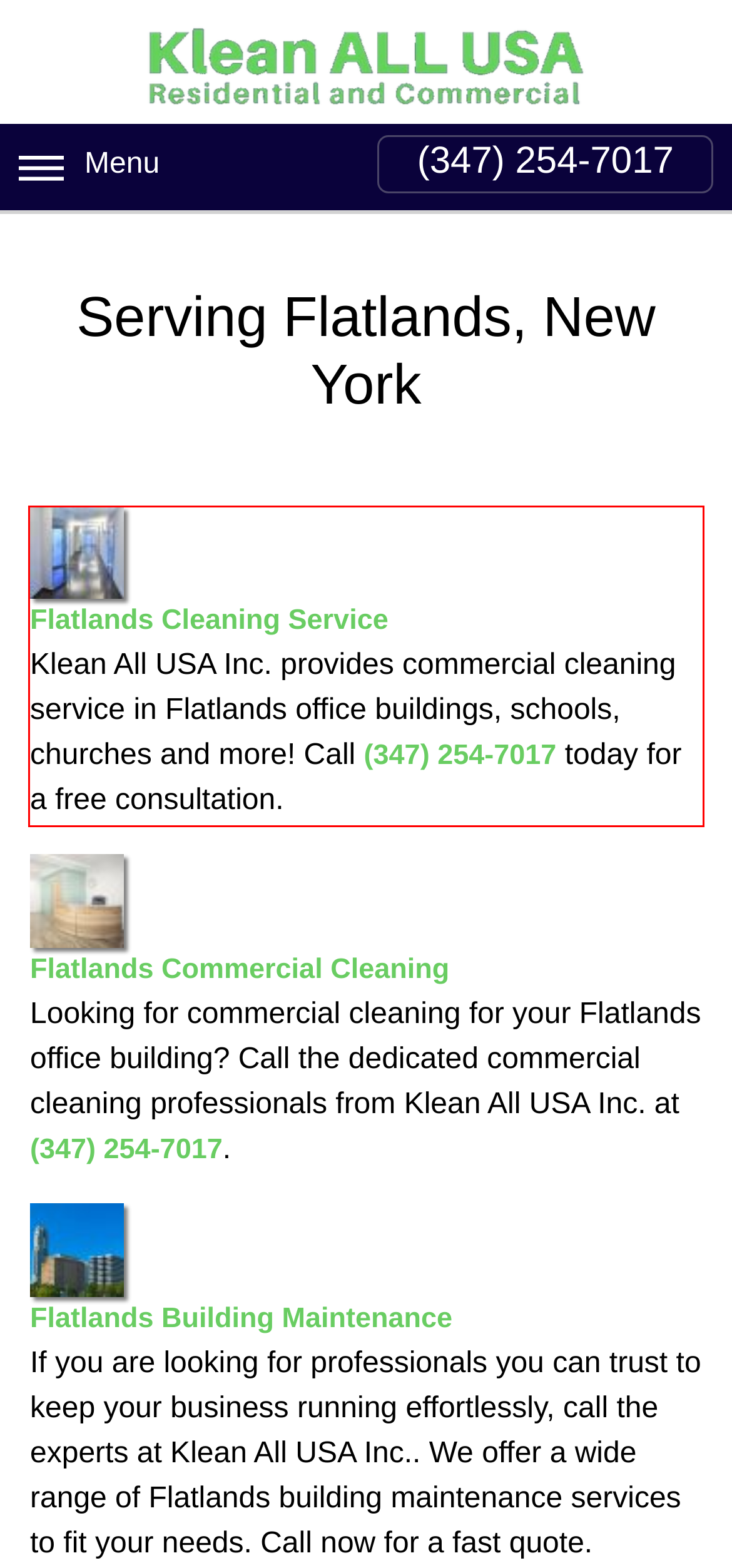Given a screenshot of a webpage with a red bounding box, extract the text content from the UI element inside the red bounding box.

Flatlands Cleaning Service Klean All USA Inc. provides commercial cleaning service in Flatlands office buildings, schools, churches and more! Call (347) 254-7017 today for a free consultation.